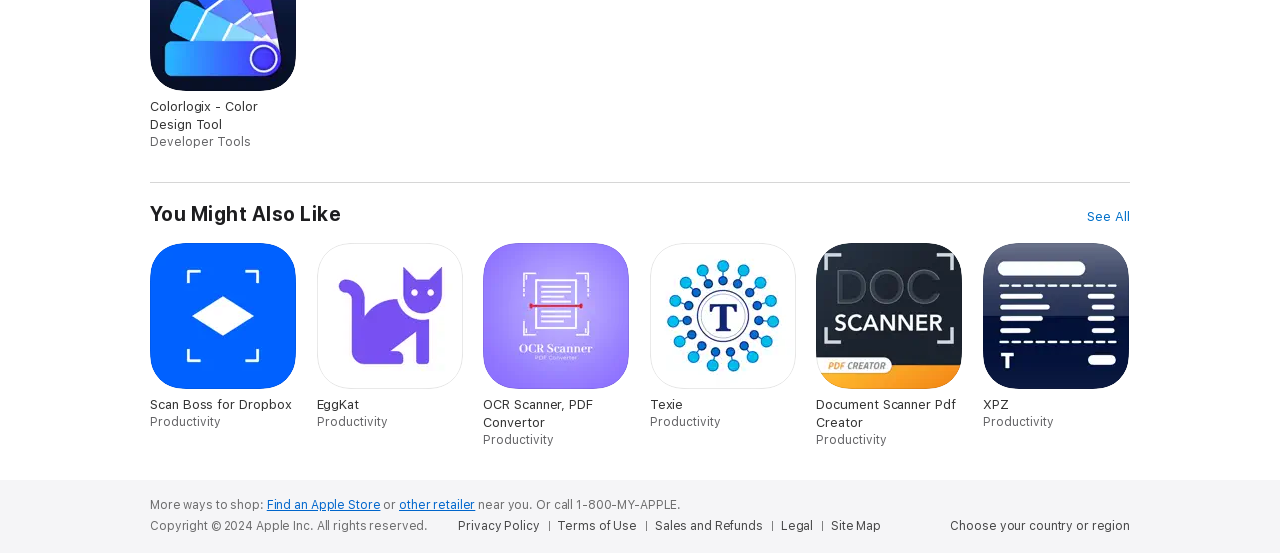What is the category of the listed apps?
Examine the webpage screenshot and provide an in-depth answer to the question.

The category of the listed apps can be determined by looking at the descriptions of the links, such as 'Scan Boss for Dropbox. Productivity.', 'EggKat. Productivity.', and so on. All of these descriptions end with the category 'Productivity', indicating that the listed apps belong to this category.